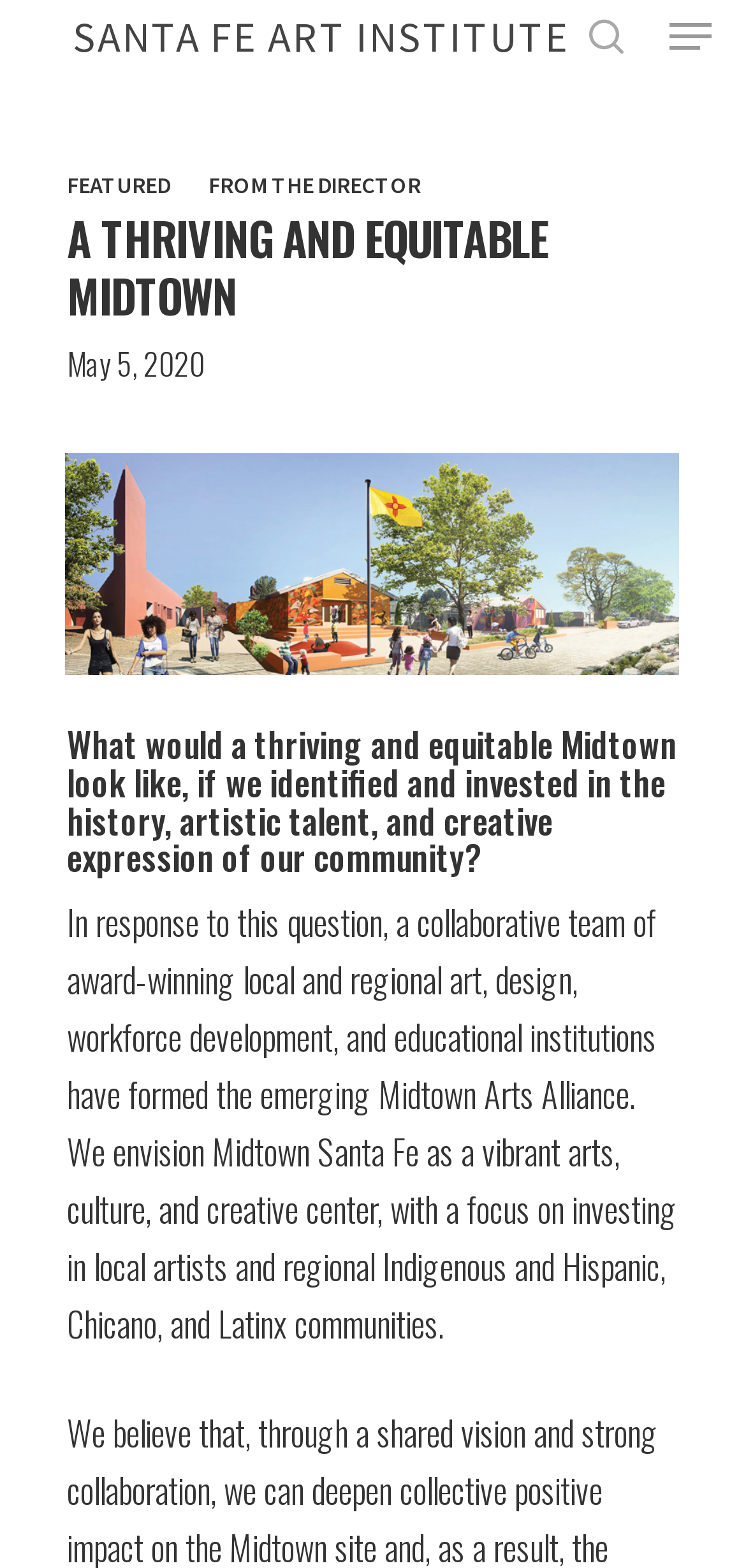Please locate the UI element described by "From the Director" and provide its bounding box coordinates.

[0.279, 0.111, 0.564, 0.126]